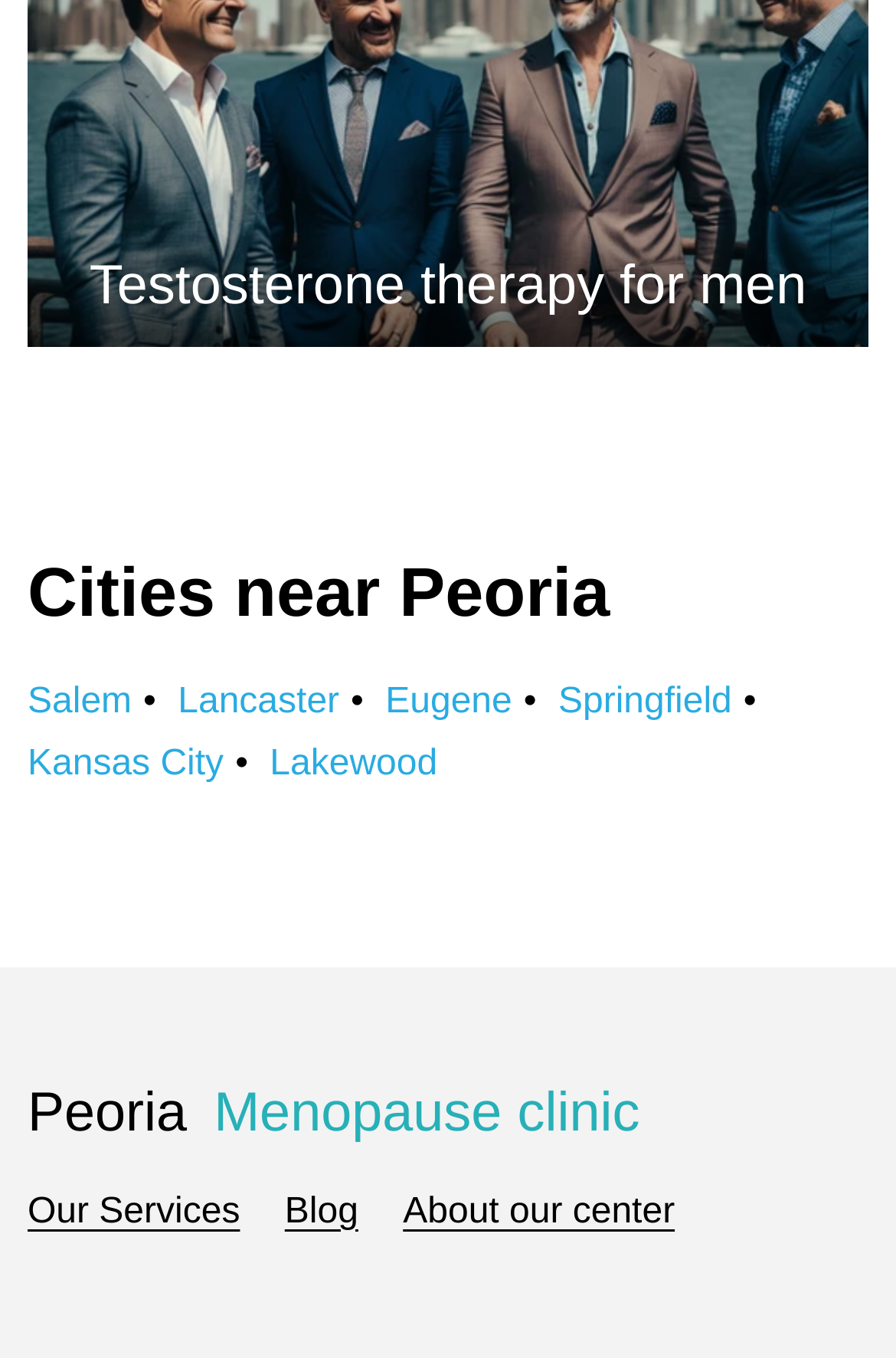Determine the bounding box coordinates for the area you should click to complete the following instruction: "View the Menopause clinic page".

[0.221, 0.797, 0.714, 0.843]